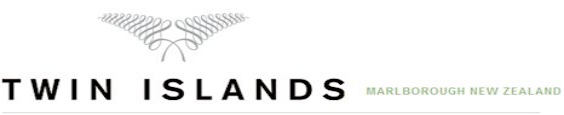Offer an in-depth caption for the image.

The image features the logo of "Twin Islands," a renowned wine producer located in Marlborough, New Zealand. The logo is visually striking, combining elegant typography with a stylized graphic that resembles a fern, symbolizing the lush landscapes of the region. "Twin Islands" is prominently displayed in bold, black letters, while "MARLBOROUGH NEW ZEALAND" is showcased in a lighter font beneath, emphasizing the origin of the wines. This imagery evokes both a sense of sophistication and a connection to the natural beauty of New Zealand's wine country, aligning perfectly with the brand's commitment to crafting clean, fresh, and zesty varietal wines.